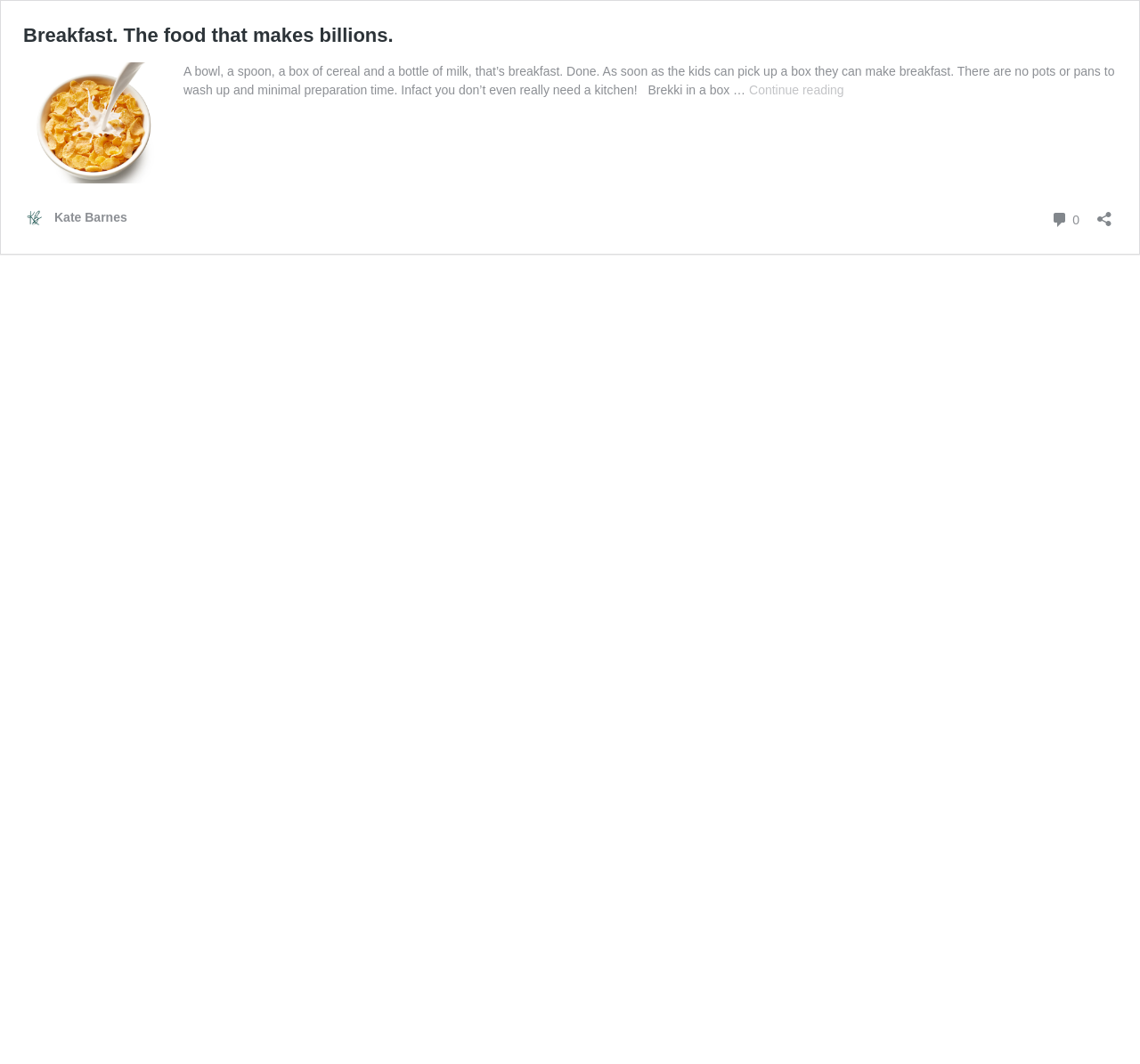Find the UI element described as: "aria-label="Open sharing dialog"" and predict its bounding box coordinates. Ensure the coordinates are four float numbers between 0 and 1, [left, top, right, bottom].

[0.958, 0.187, 0.98, 0.213]